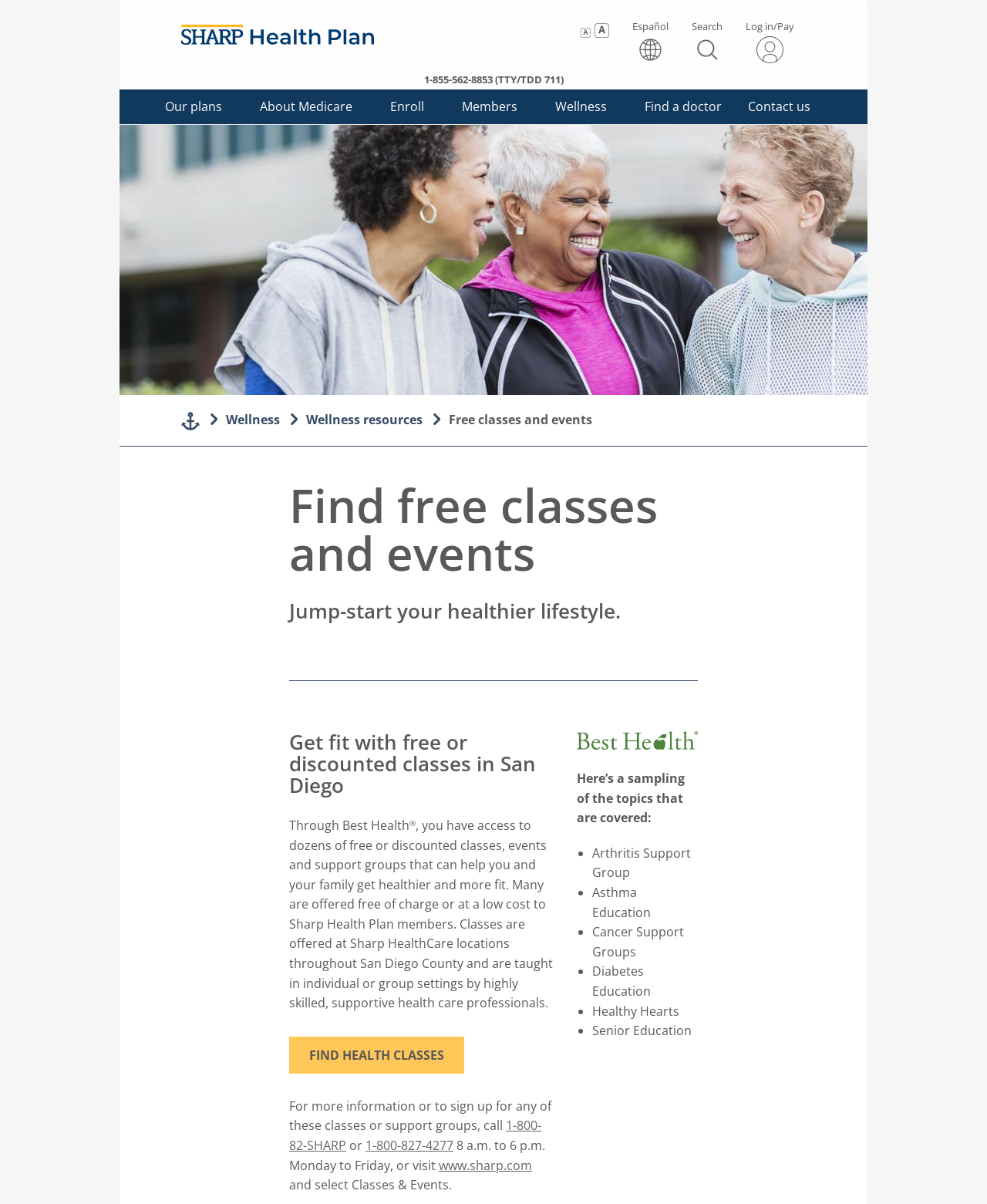Please determine the bounding box coordinates of the element's region to click for the following instruction: "Call 1-800-82-SHARP for more information".

[0.293, 0.928, 0.548, 0.958]